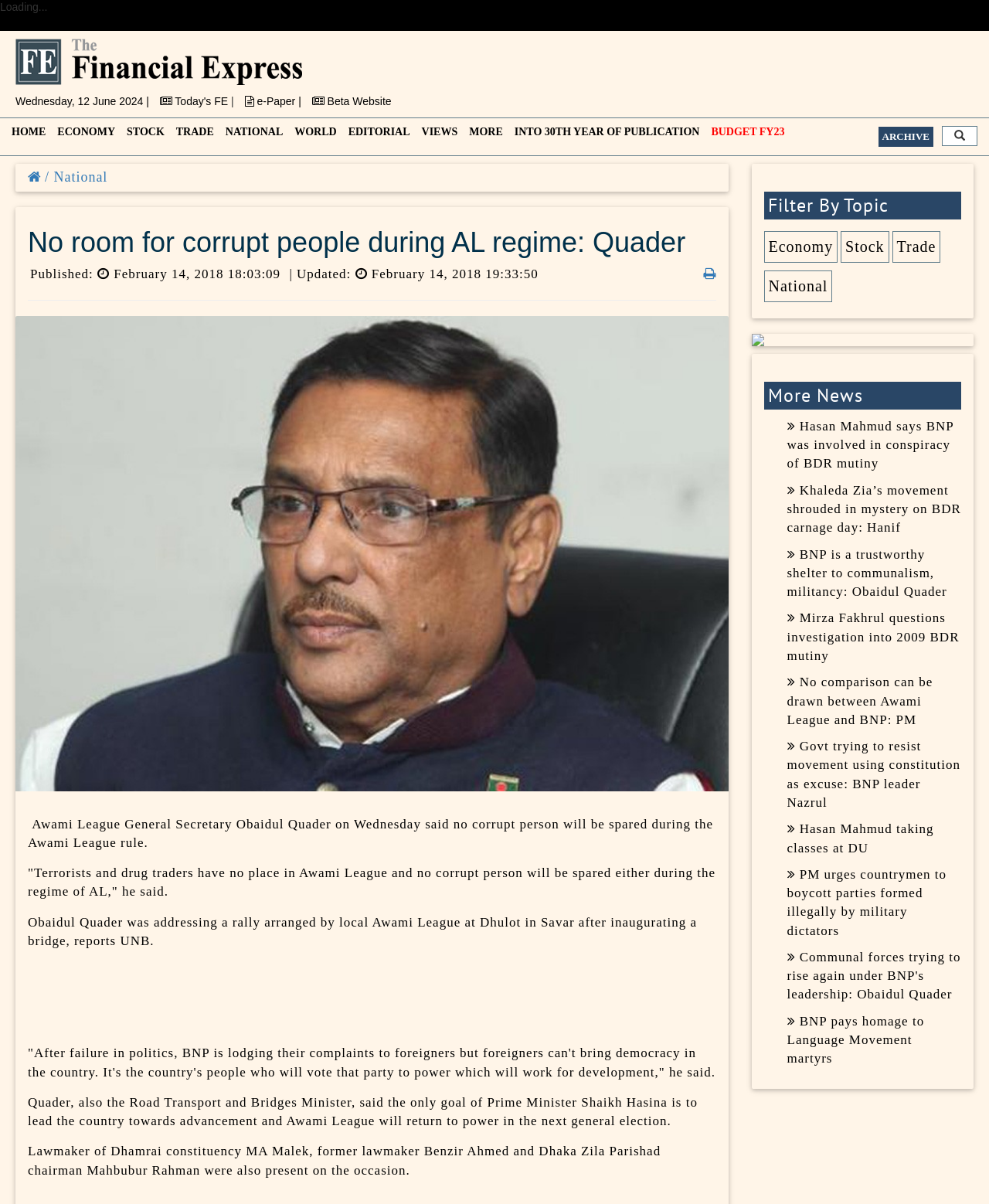Please answer the following question using a single word or phrase: What is the name of the Prime Minister mentioned in the article?

Shaikh Hasina